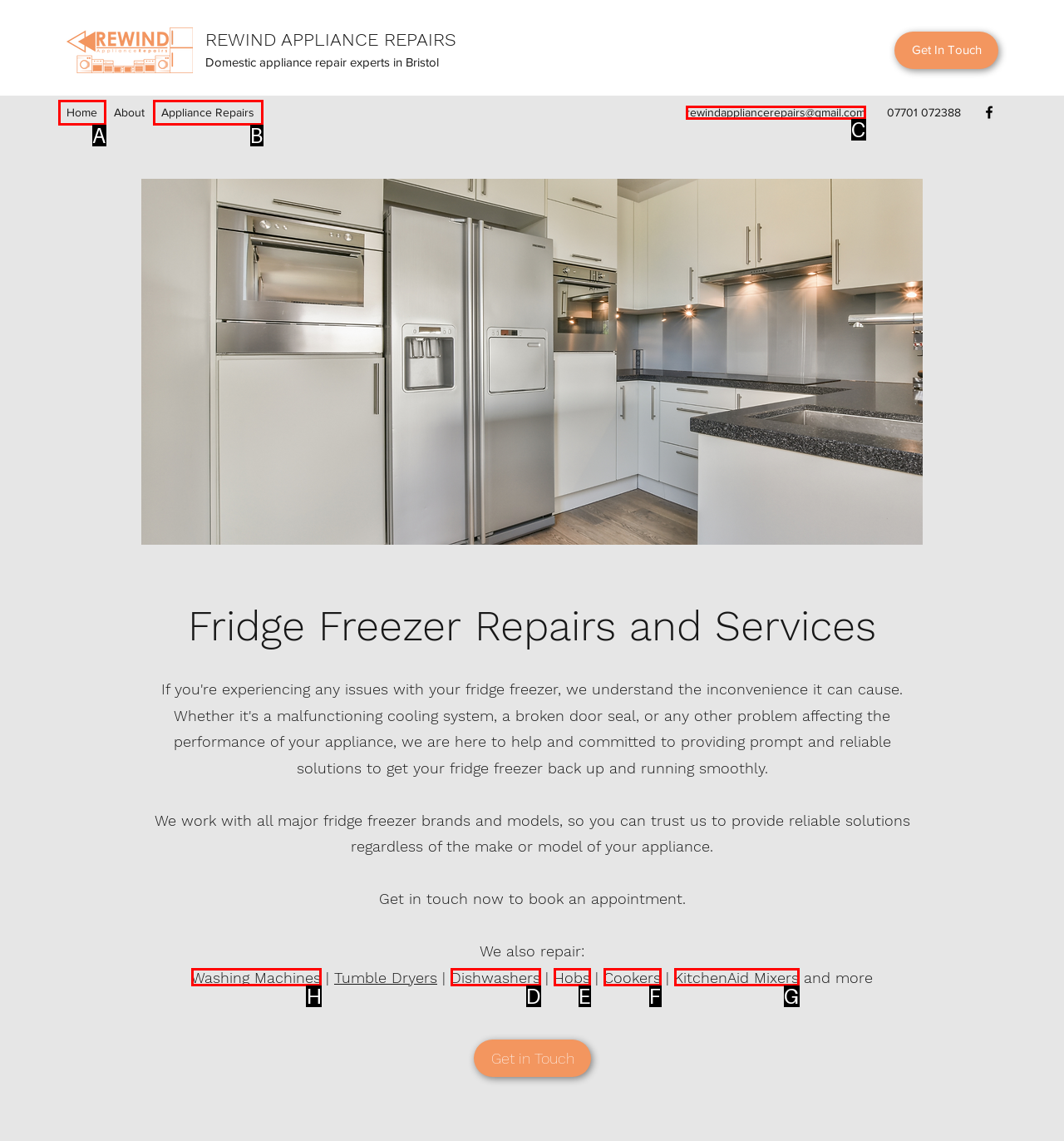What letter corresponds to the UI element to complete this task: Learn more about washing machine repairs
Answer directly with the letter.

H